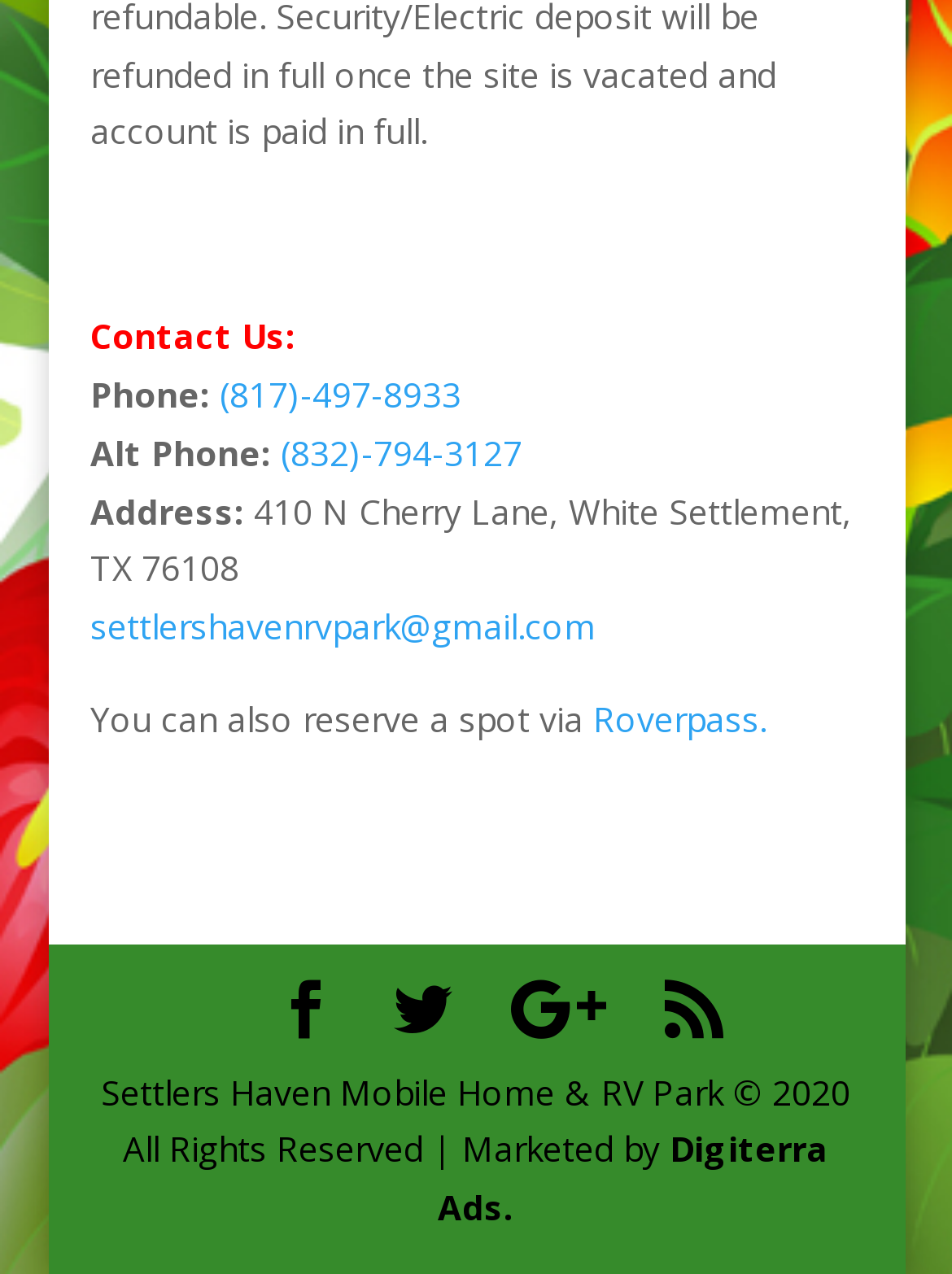Please identify the bounding box coordinates of the area that needs to be clicked to follow this instruction: "Call the phone number".

[0.231, 0.291, 0.485, 0.327]